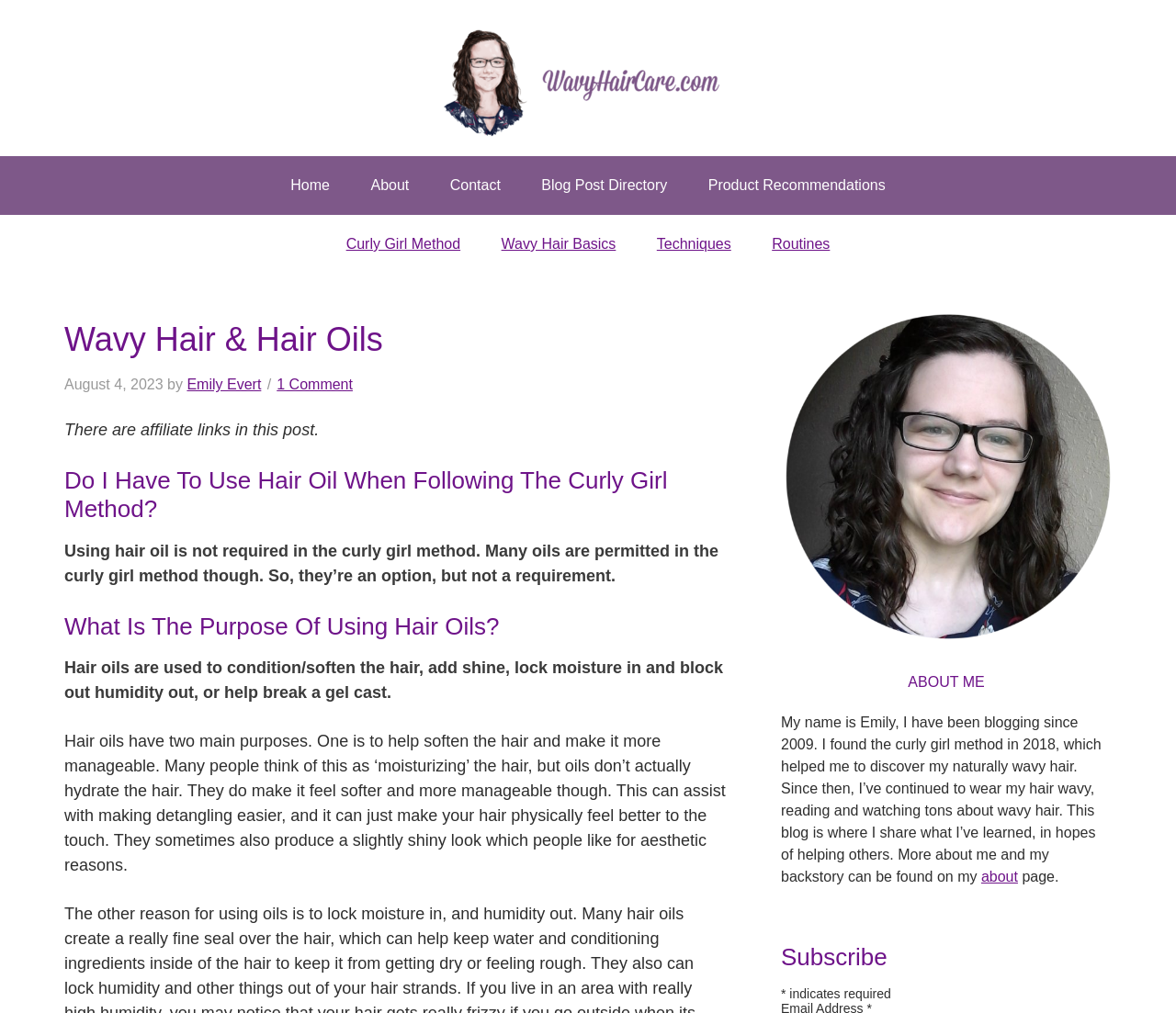Identify the bounding box coordinates for the element you need to click to achieve the following task: "view blog post directory". Provide the bounding box coordinates as four float numbers between 0 and 1, in the form [left, top, right, bottom].

[0.445, 0.154, 0.583, 0.212]